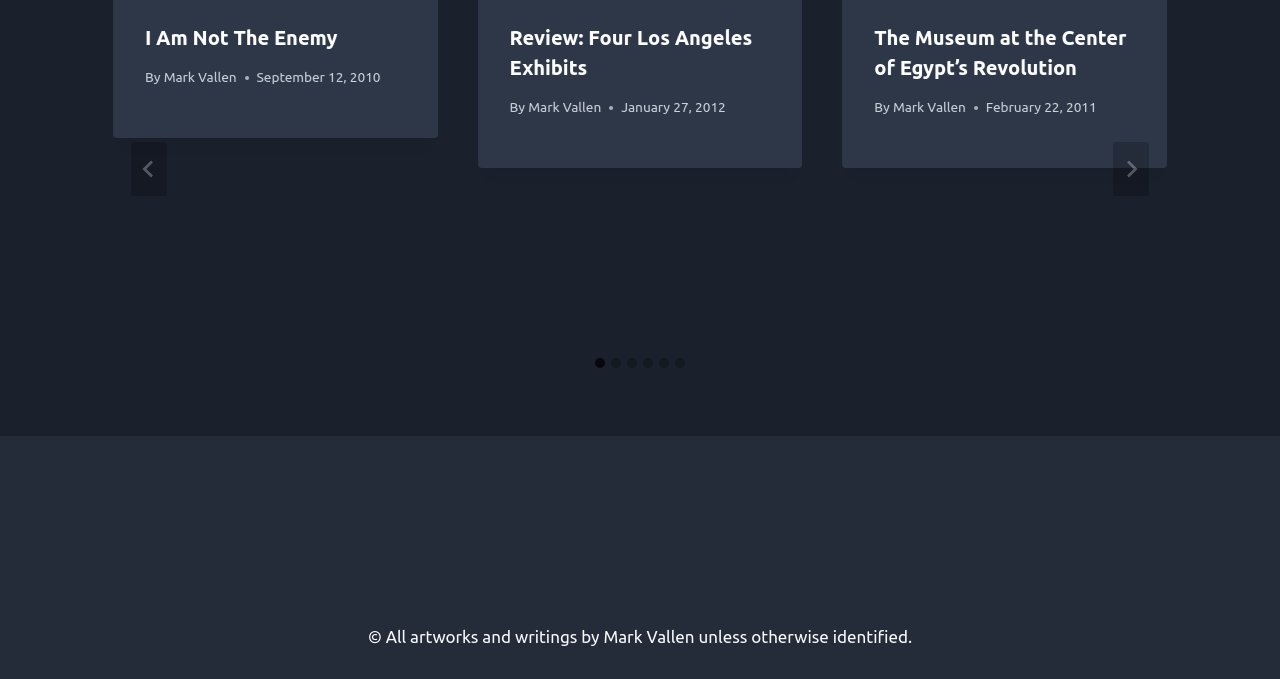Based on the element description I Am Not The Enemy, identify the bounding box of the UI element in the given webpage screenshot. The coordinates should be in the format (top-left x, top-left y, bottom-right x, bottom-right y) and must be between 0 and 1.

[0.113, 0.039, 0.264, 0.073]